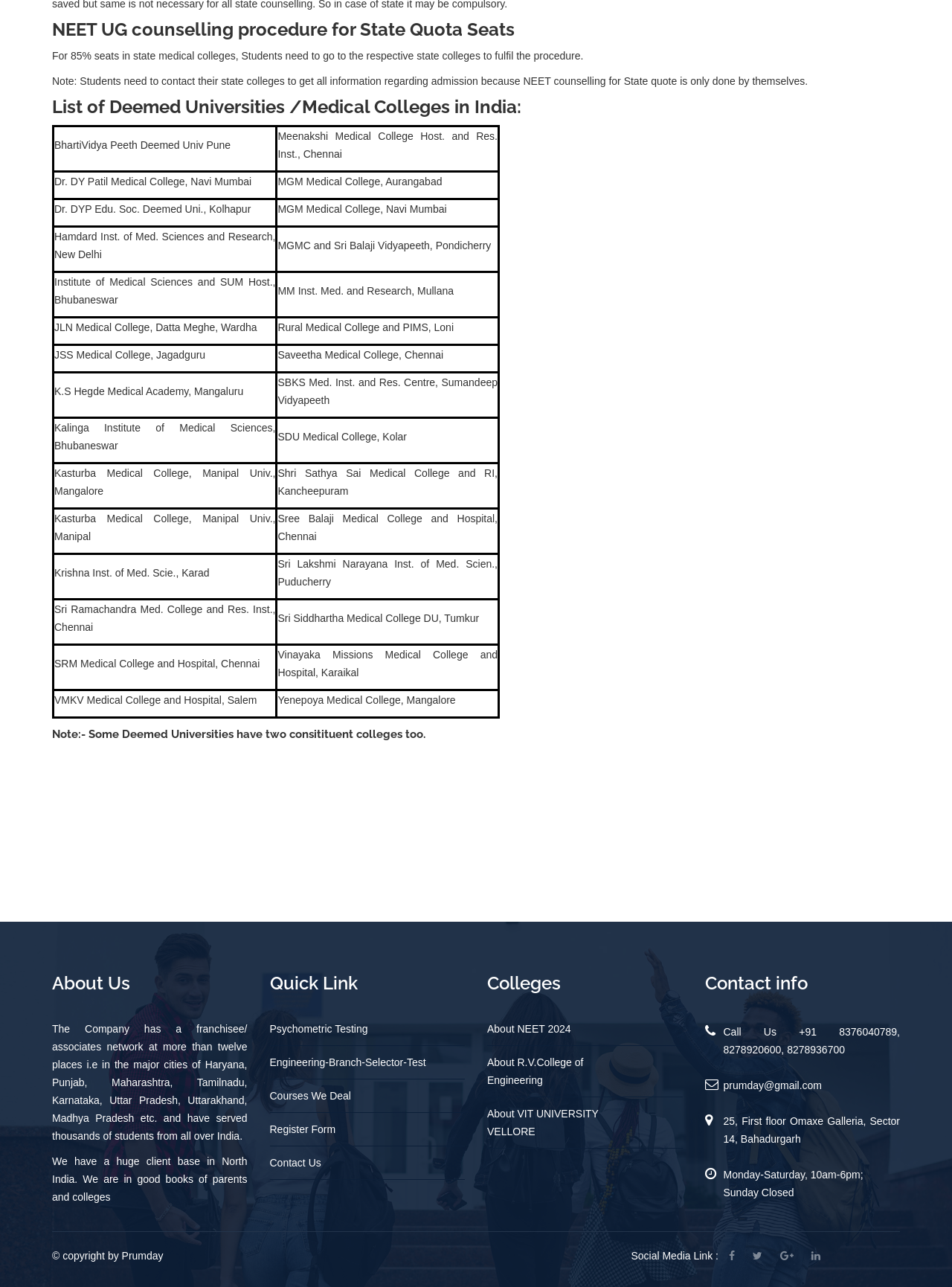Locate the bounding box coordinates of the clickable area to execute the instruction: "Click on the 'About Us' heading". Provide the coordinates as four float numbers between 0 and 1, represented as [left, top, right, bottom].

[0.055, 0.757, 0.26, 0.772]